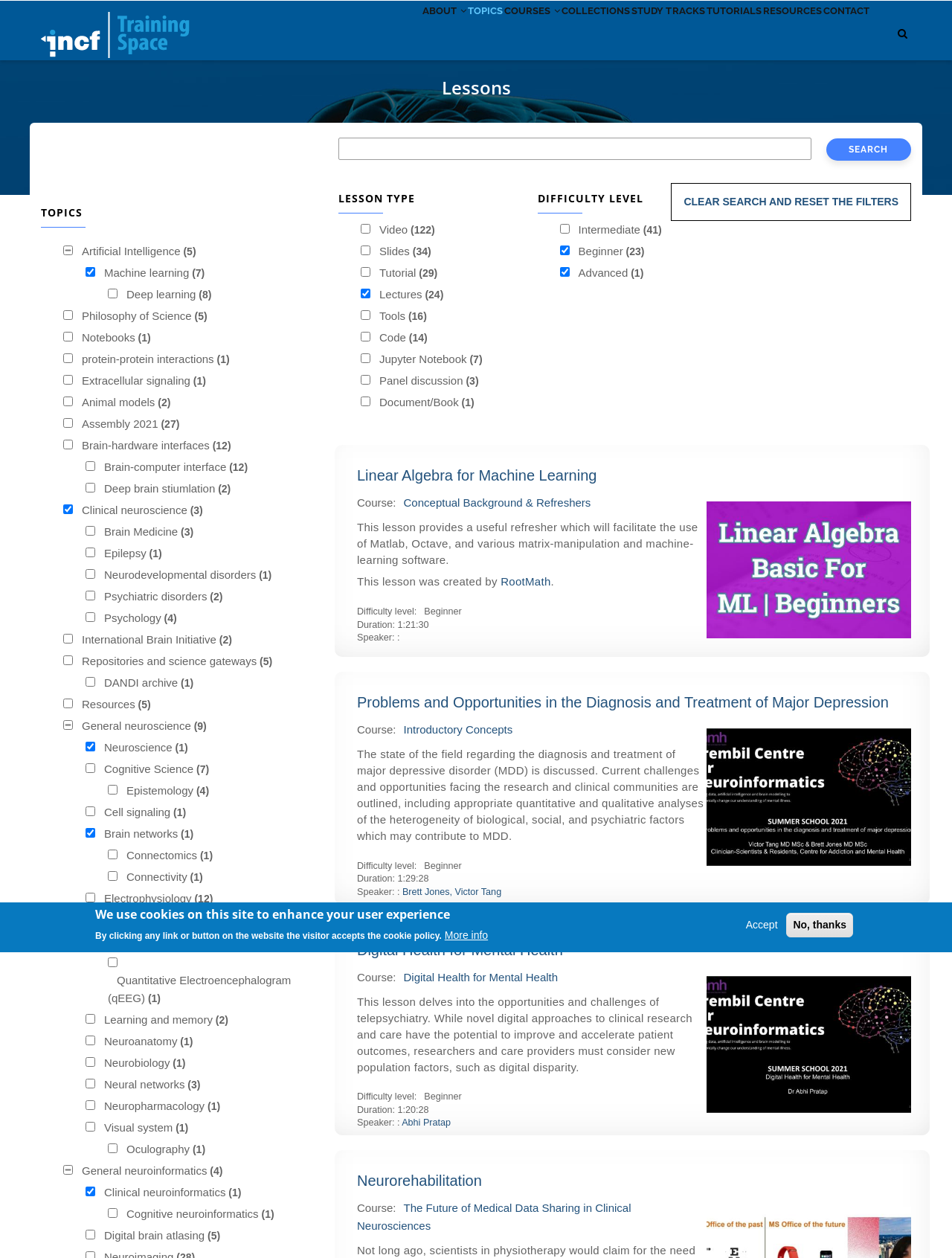Use a single word or phrase to answer this question: 
What is the duration of the lesson 'Introductory Concepts'?

1:21:30